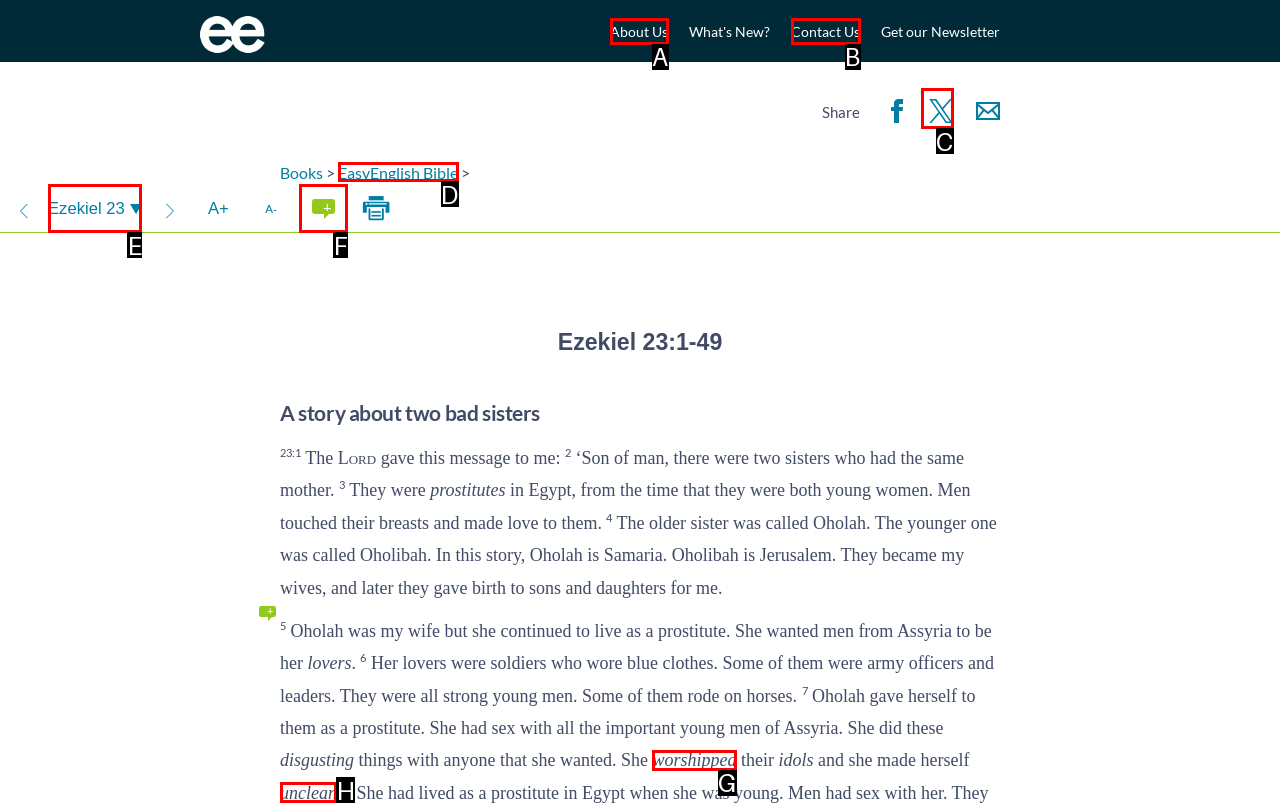Point out the HTML element that matches the following description: About Us
Answer with the letter from the provided choices.

A